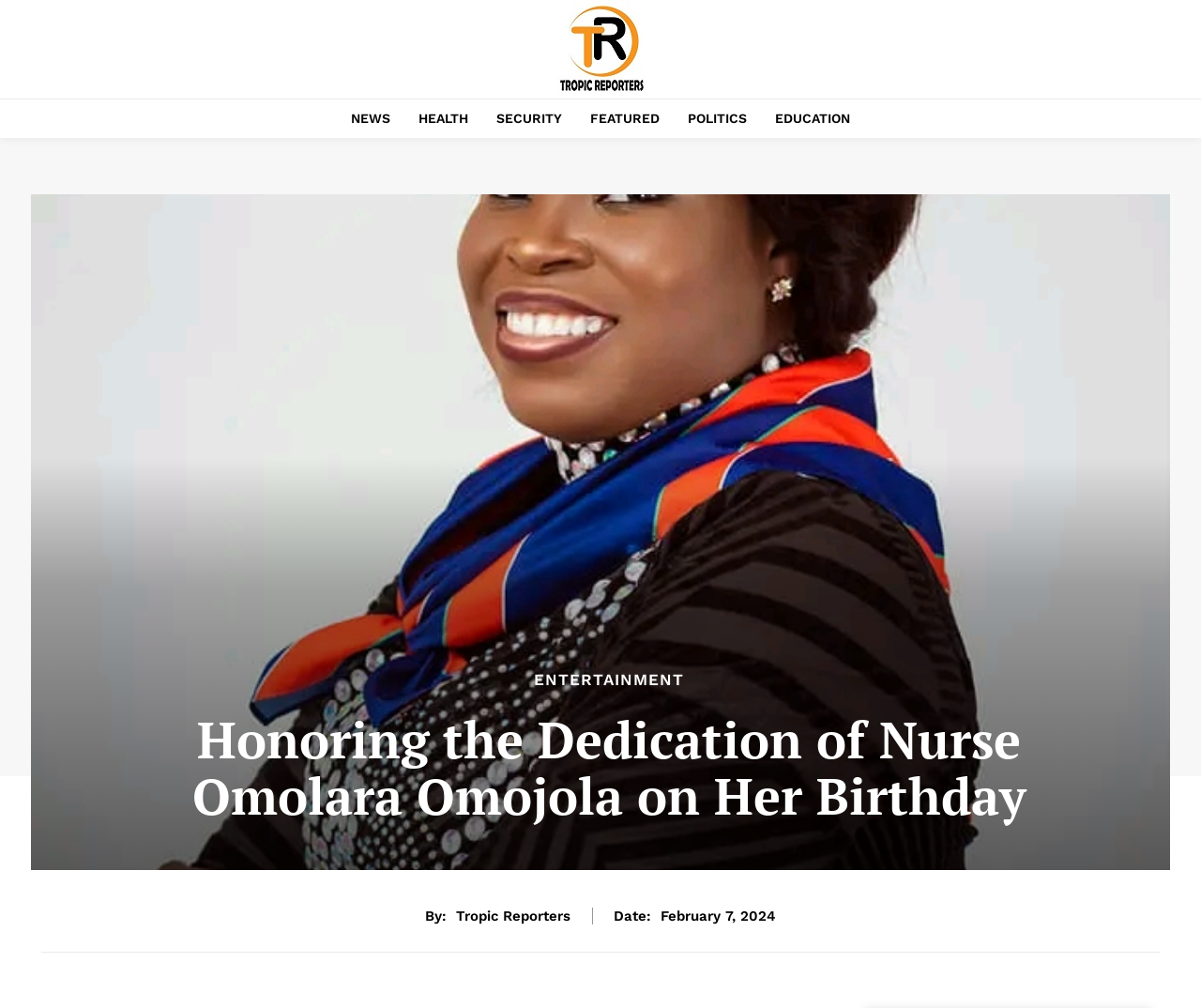What is the name of the media outlet publishing this article?
Using the information from the image, provide a comprehensive answer to the question.

The name of the media outlet is mentioned in the webpage as 'Tropic Reporters', which is displayed as a link below the heading and above the article content.